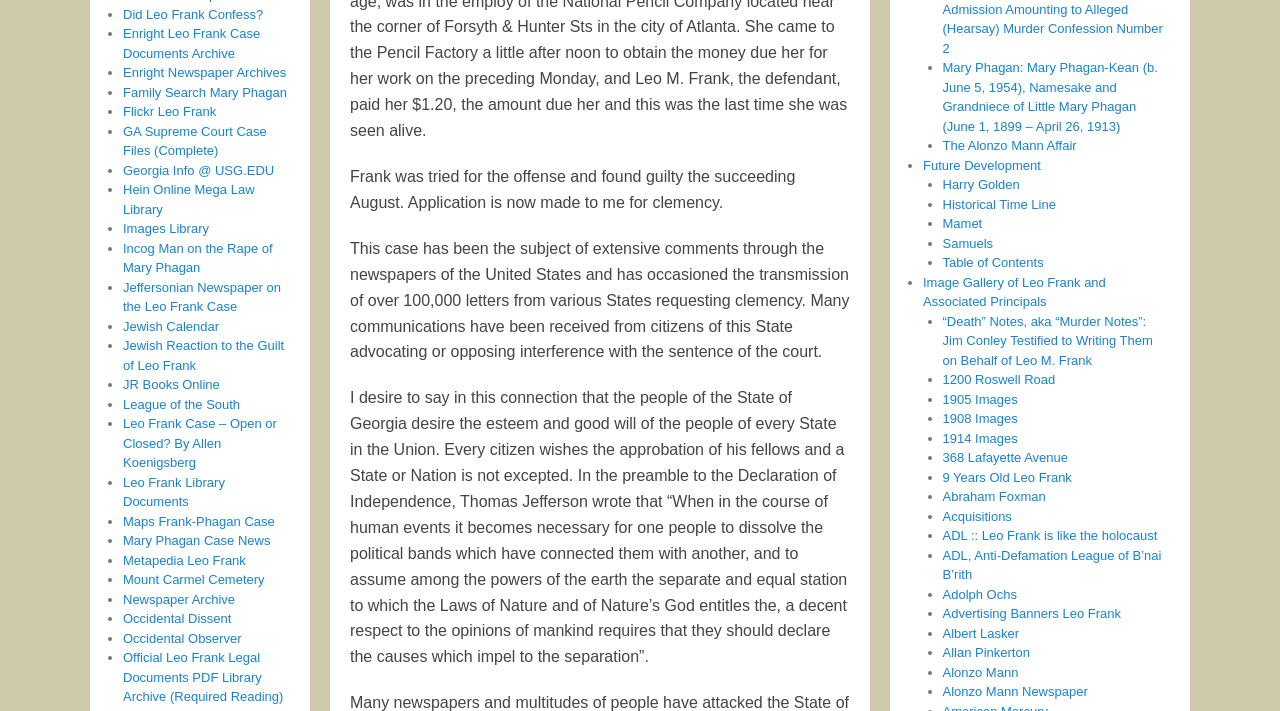Locate the bounding box coordinates of the element to click to perform the following action: 'Click on 'Mary Phagan: Mary Phagan-Kean (b. June 5, 1954), Namesake and Grandniece of Little Mary Phagan (June 1, 1899 – April 26, 1913)''. The coordinates should be given as four float values between 0 and 1, in the form of [left, top, right, bottom].

[0.736, 0.085, 0.905, 0.188]